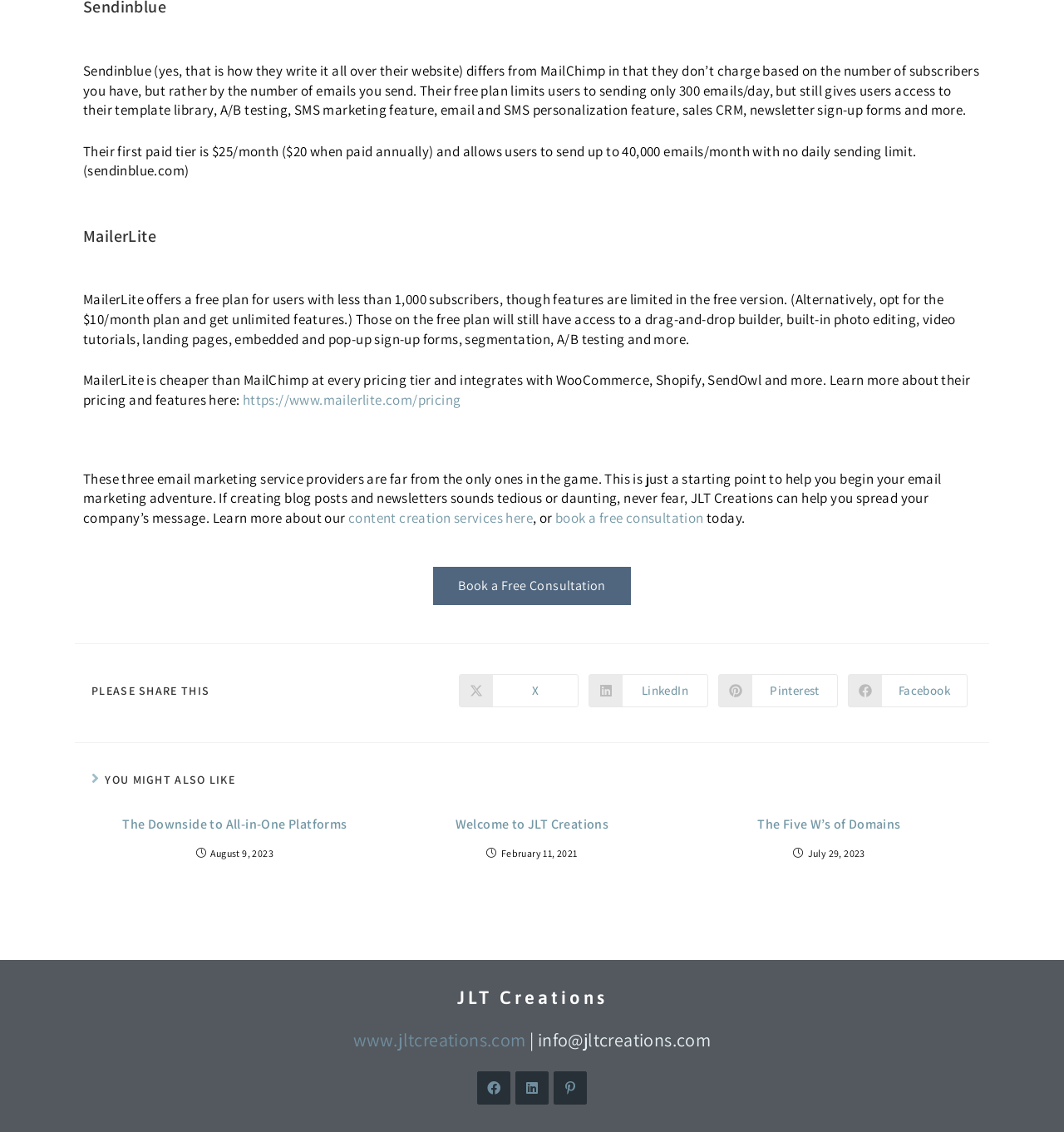Pinpoint the bounding box coordinates of the element that must be clicked to accomplish the following instruction: "Learn more about MailerLite's pricing and features". The coordinates should be in the format of four float numbers between 0 and 1, i.e., [left, top, right, bottom].

[0.228, 0.345, 0.433, 0.361]